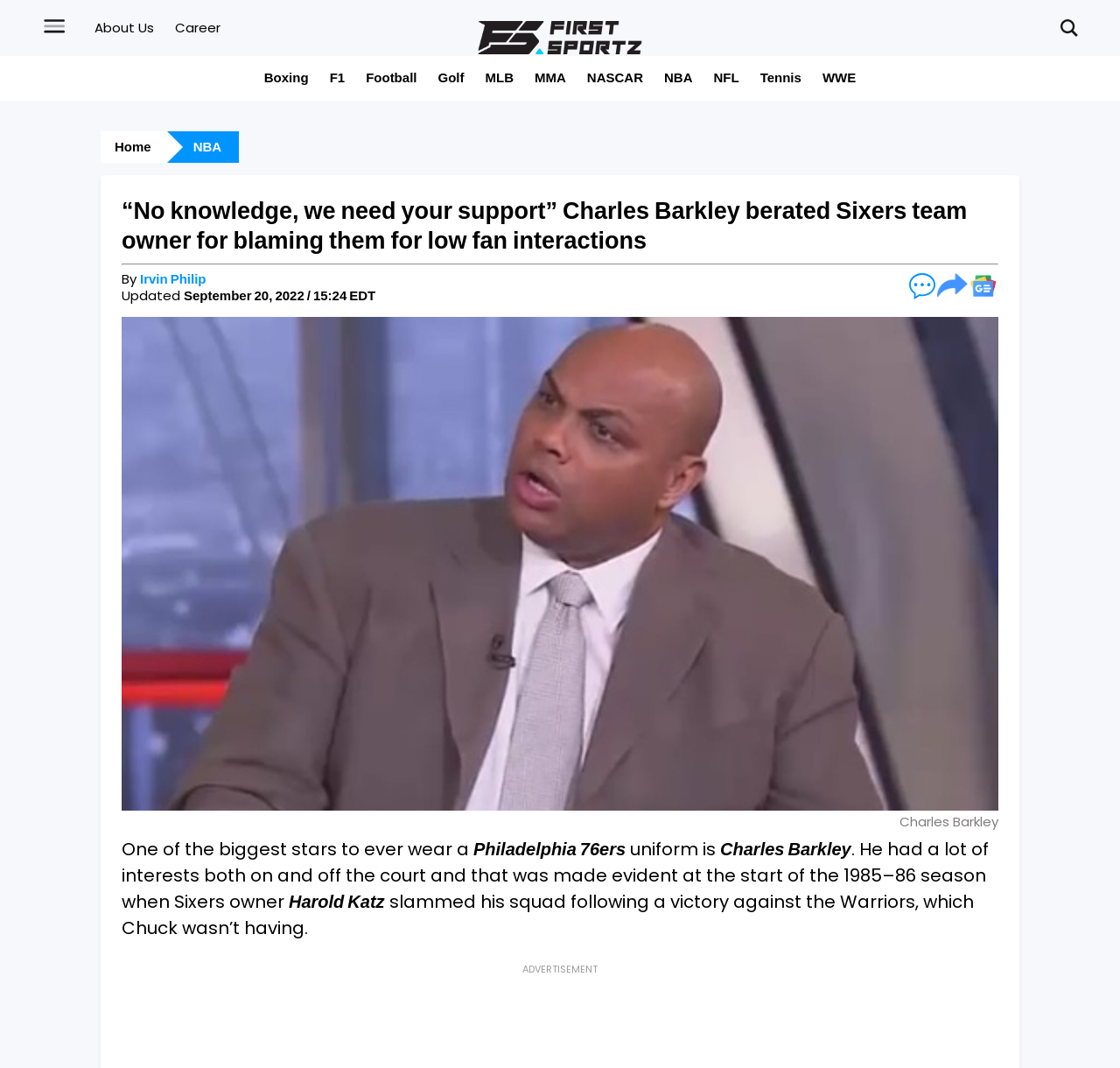What is the date mentioned in the article?
Look at the image and provide a detailed response to the question.

I found the answer by looking at the article metadata, specifically the 'Updated' section that mentions the date as 'September 20, 2022 / 15:24 EDT'.